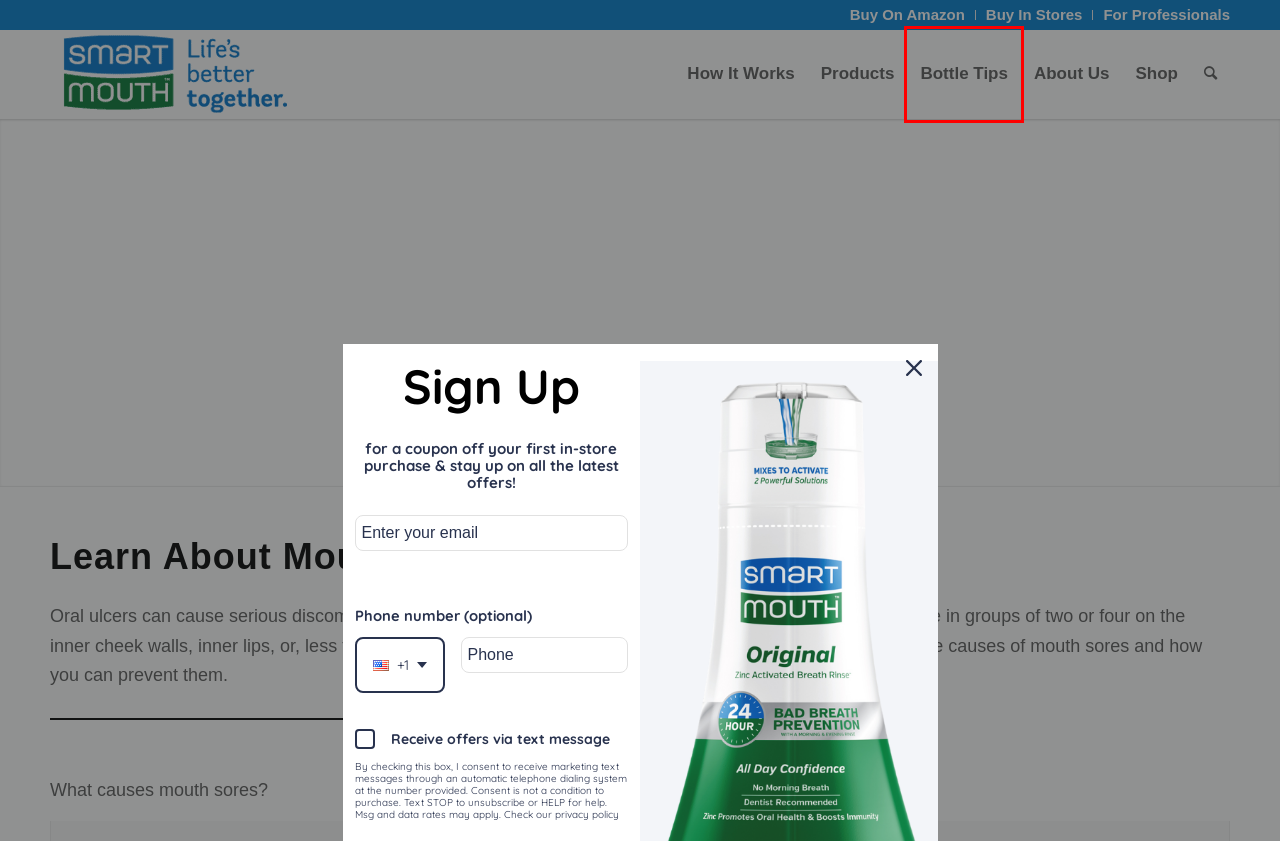Given a webpage screenshot featuring a red rectangle around a UI element, please determine the best description for the new webpage that appears after the element within the bounding box is clicked. The options are:
A. Learn More About The SmartMouth™ Bottle - SmartMouth
B. Do Tonsil Stones Cause Bad Breath? - SmartMouth
C. SmartMouth™ Mouthwash Stops Bad Breath - SmartMouth
D. SmartMouth™ Blog, News, PR & Media - SmartMouth
E. How SmartMouth™ Works – The Power of Zinc Ion Technology
F. Mouthwash for Bad Breath & Oral Care Products | SmartMouth™
G. What Causes Canker Sores and How to Get Rid of Them - SmartMouth
H. About SmartMouth - Mouthwash for Bad Breath

A